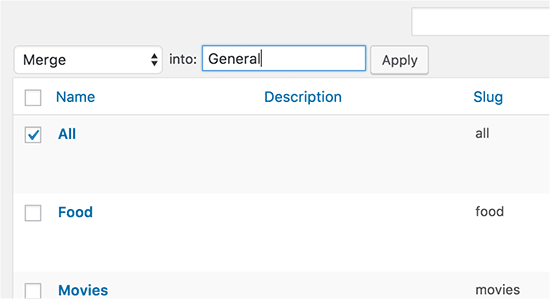Please provide a one-word or phrase answer to the question: 
What is the name of the category being merged into?

General